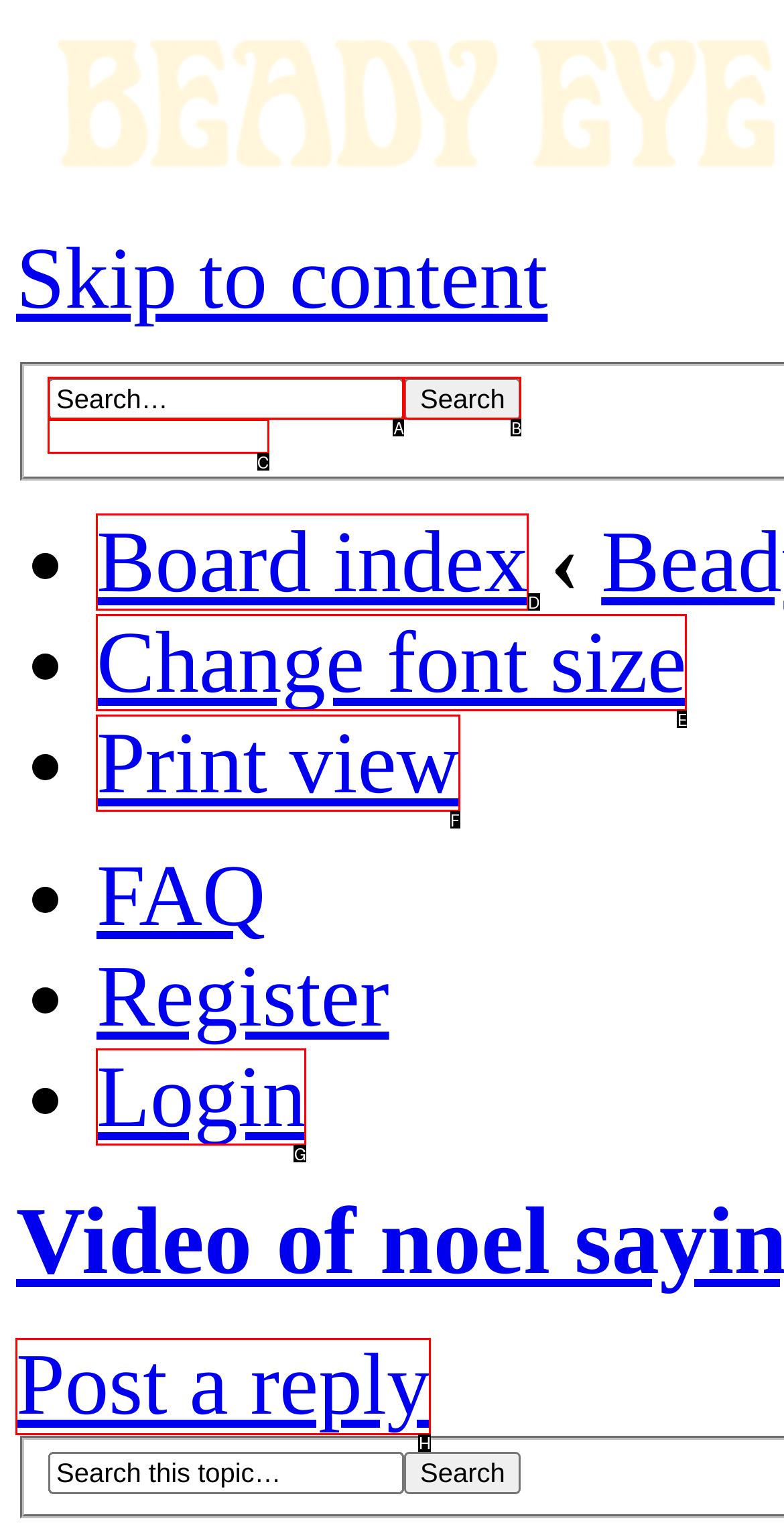Using the description: Login, find the corresponding HTML element. Provide the letter of the matching option directly.

G